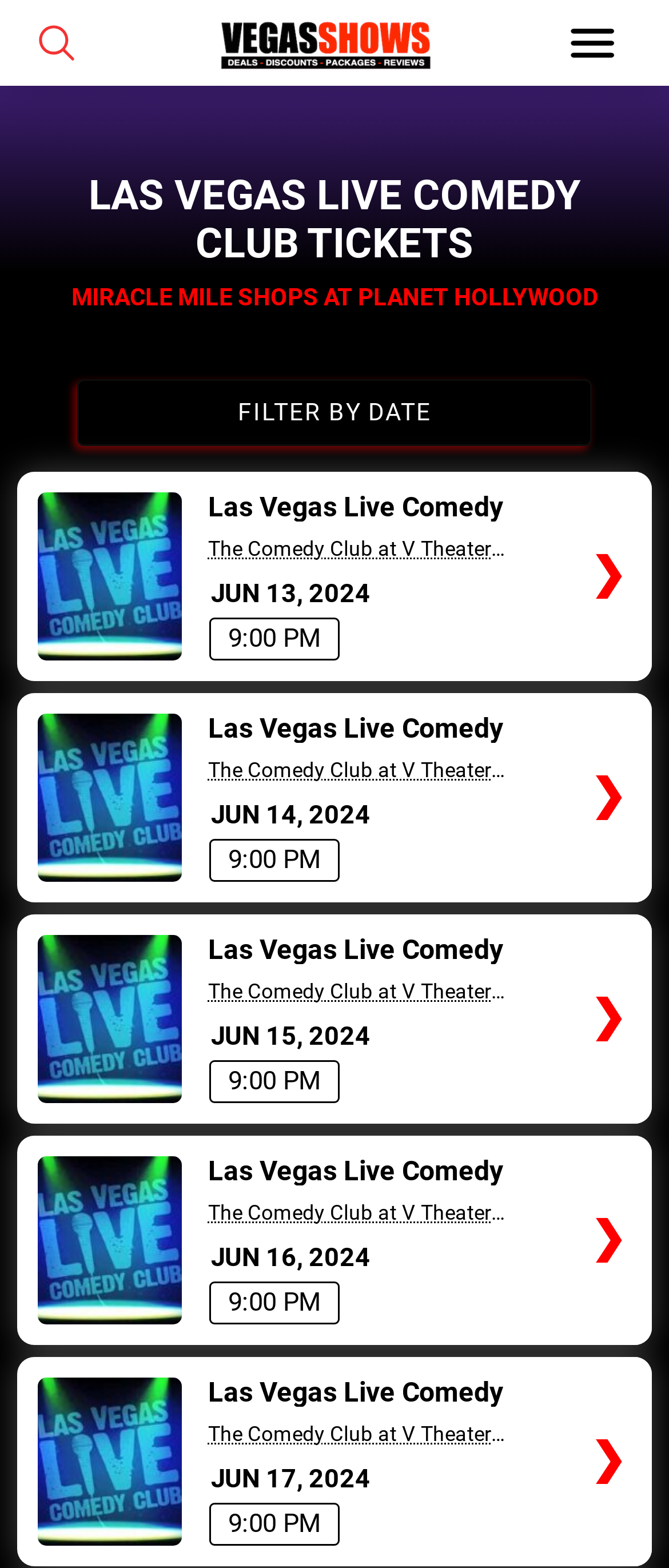What can be done on this webpage?
By examining the image, provide a one-word or phrase answer.

Buy tickets